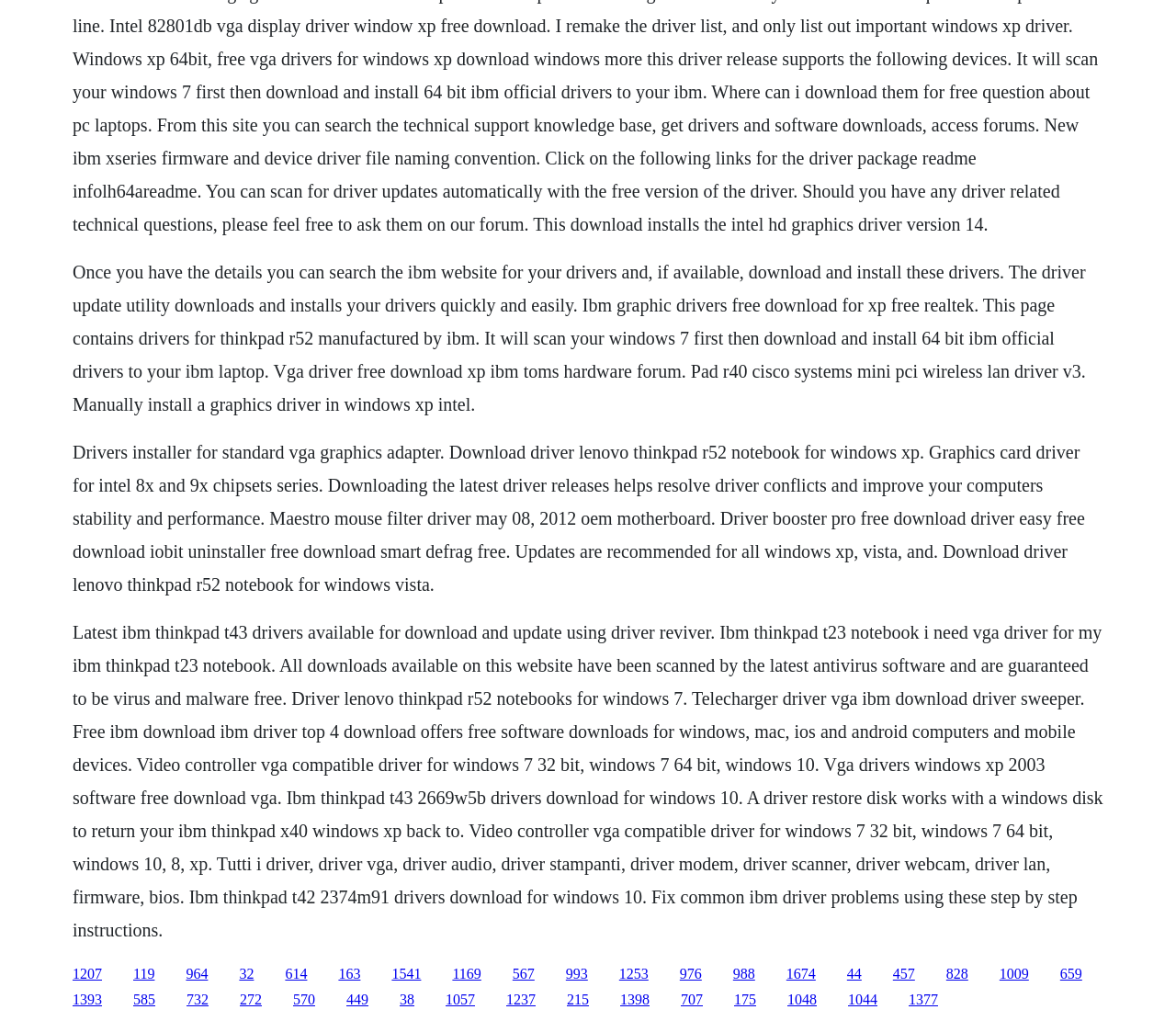What is the benefit of downloading the latest driver releases?
Refer to the image and give a detailed answer to the query.

The text mentions that downloading the latest driver releases helps resolve driver conflicts and improve your computer's stability and performance, implying that this is a benefit of updating drivers.